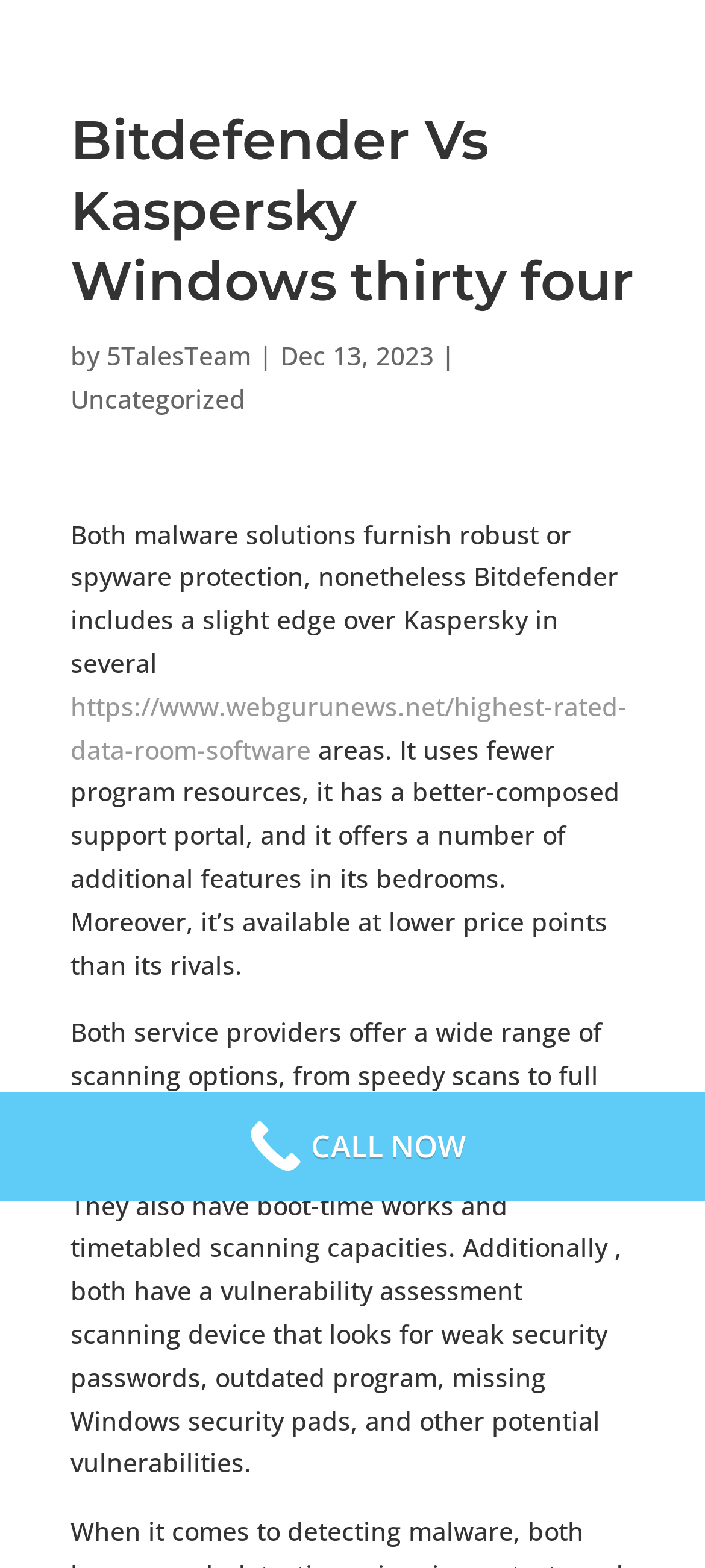Reply to the question with a single word or phrase:
What type of scans do both service providers offer?

Speedy scans to full system reads